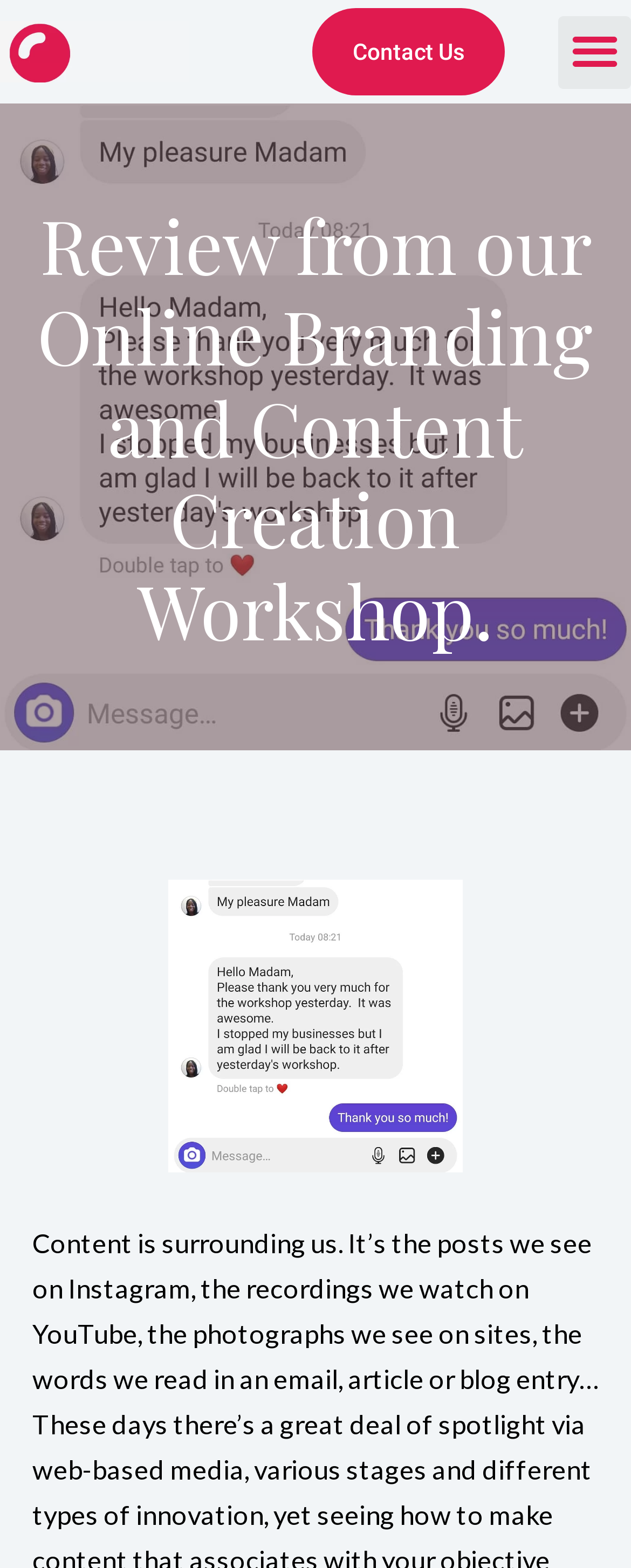Provide the bounding box coordinates in the format (top-left x, top-left y, bottom-right x, bottom-right y). All values are floating point numbers between 0 and 1. Determine the bounding box coordinate of the UI element described as: contact us

[0.495, 0.005, 0.8, 0.061]